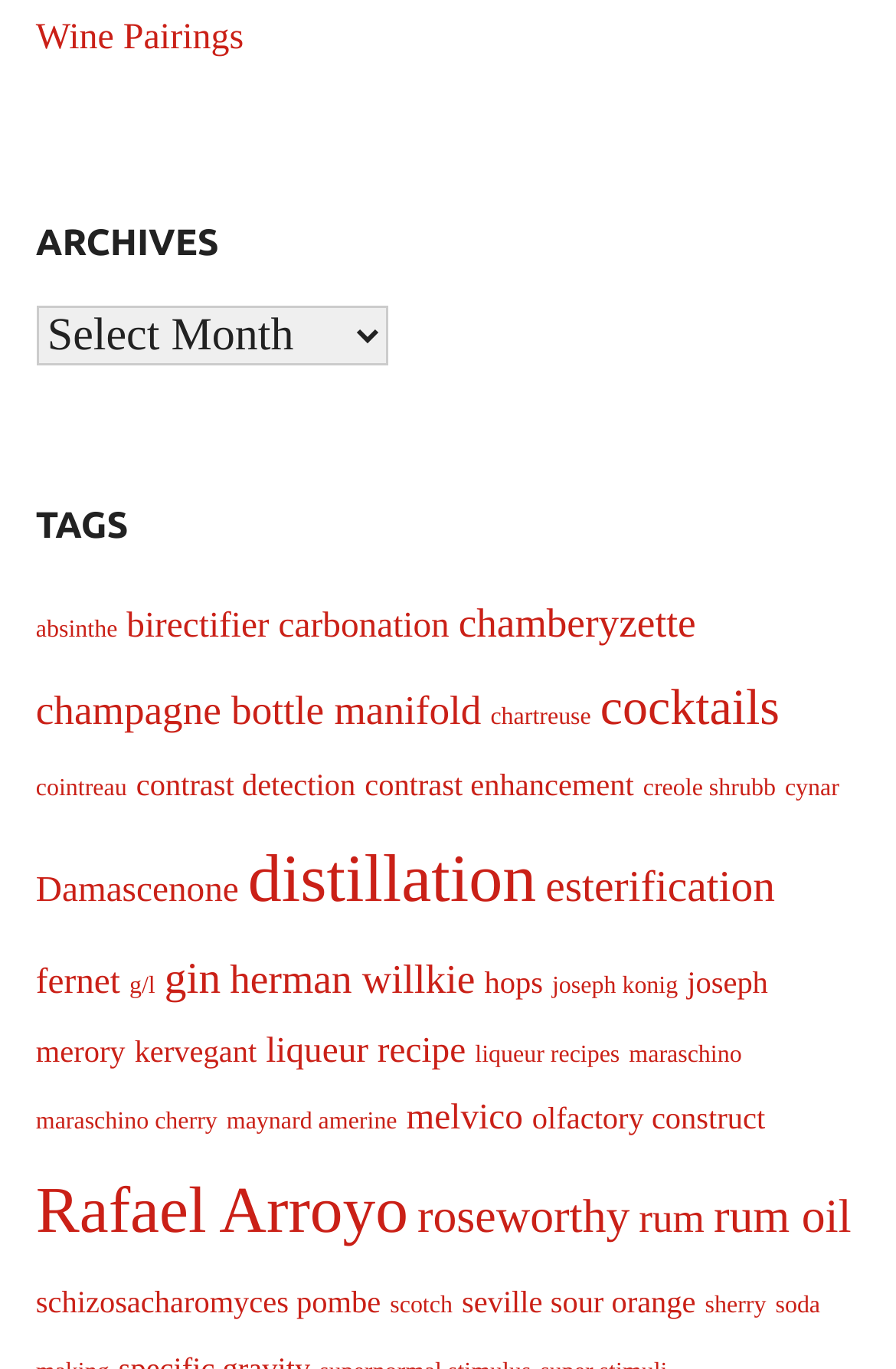Find and specify the bounding box coordinates that correspond to the clickable region for the instruction: "visit Nan Province".

None